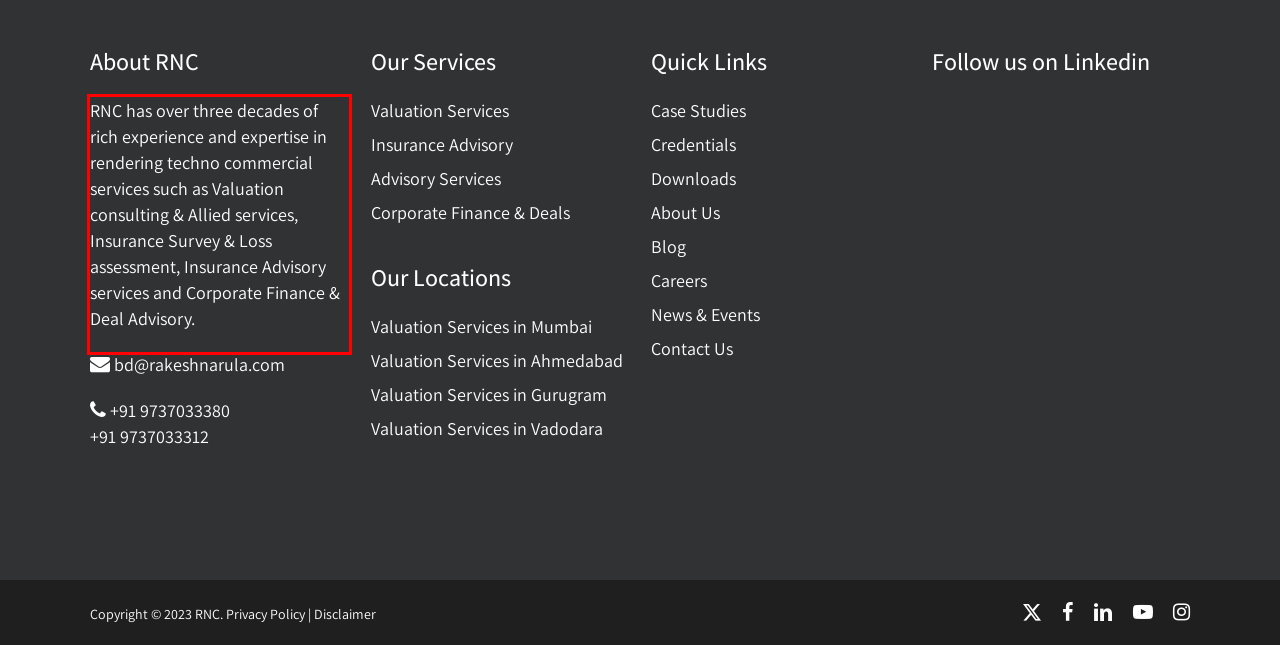Your task is to recognize and extract the text content from the UI element enclosed in the red bounding box on the webpage screenshot.

RNC has over three decades of rich experience and expertise in rendering techno commercial services such as Valuation consulting & Allied services, Insurance Survey & Loss assessment, Insurance Advisory services and Corporate Finance & Deal Advisory.